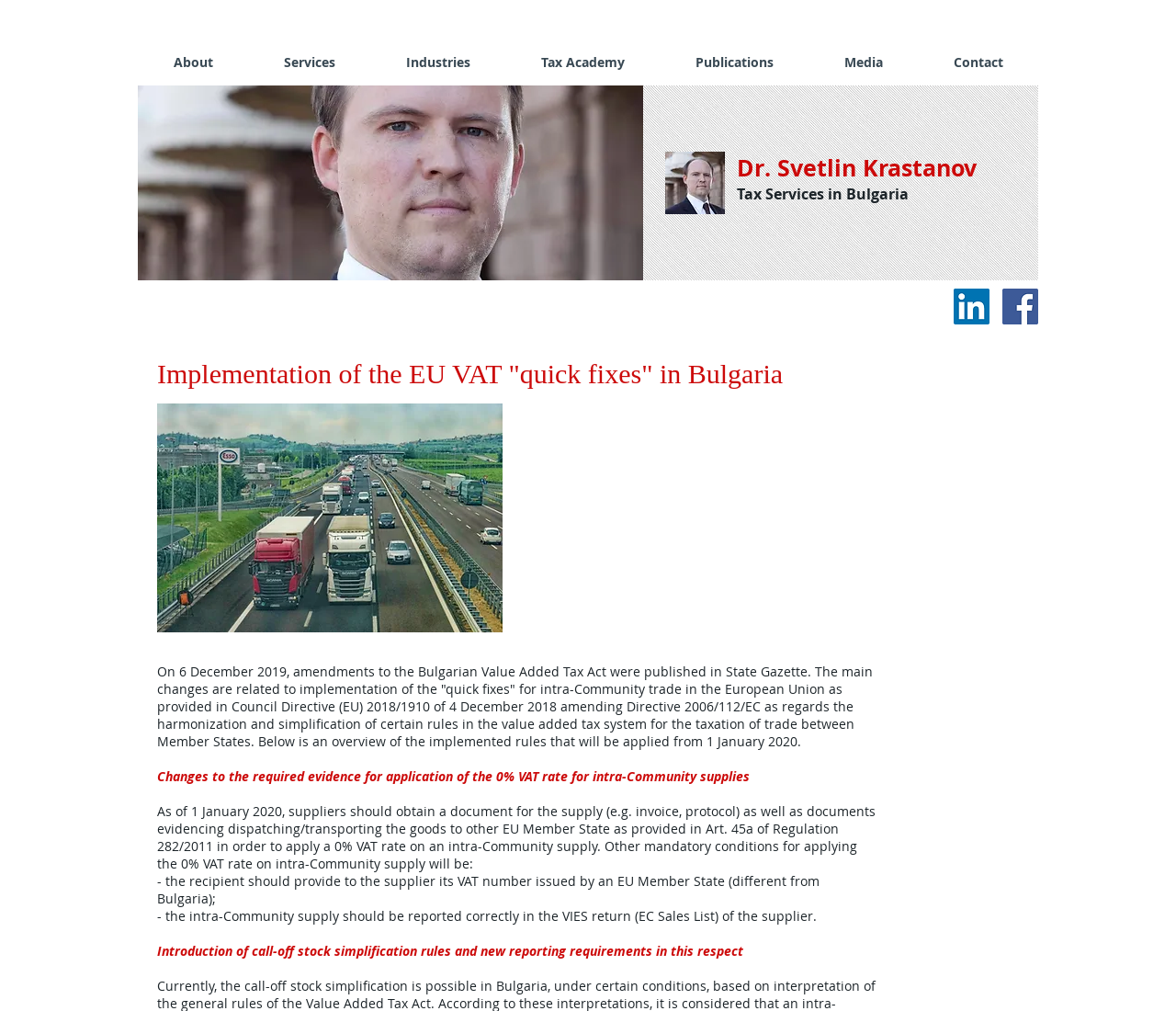Can you show the bounding box coordinates of the region to click on to complete the task described in the instruction: "Click the About link"?

[0.117, 0.05, 0.211, 0.073]